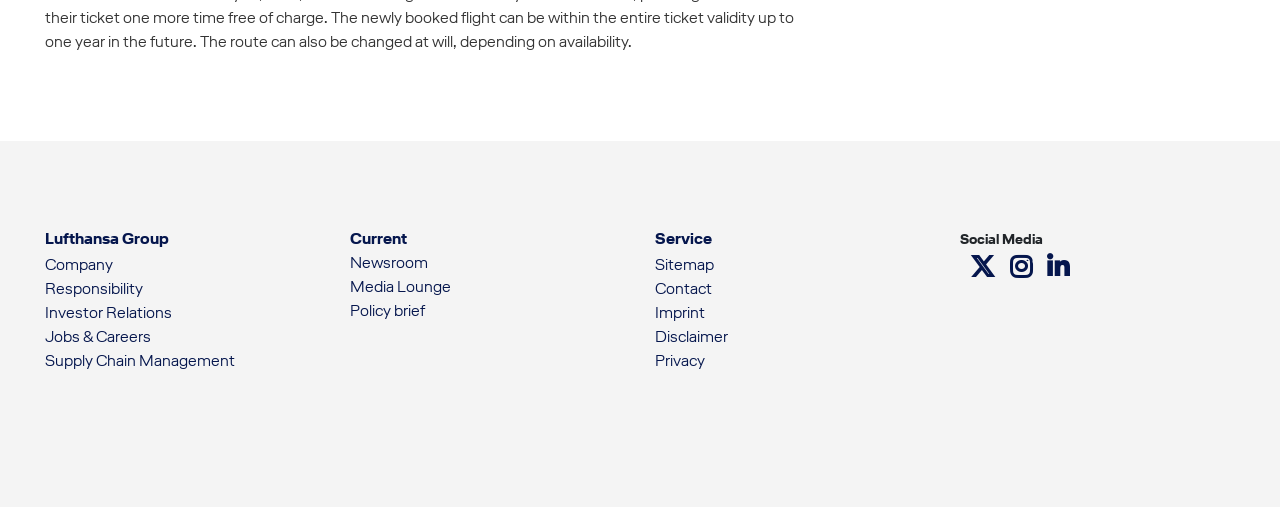Please locate the bounding box coordinates of the element's region that needs to be clicked to follow the instruction: "Access Sitemap". The bounding box coordinates should be provided as four float numbers between 0 and 1, i.e., [left, top, right, bottom].

[0.512, 0.501, 0.558, 0.542]